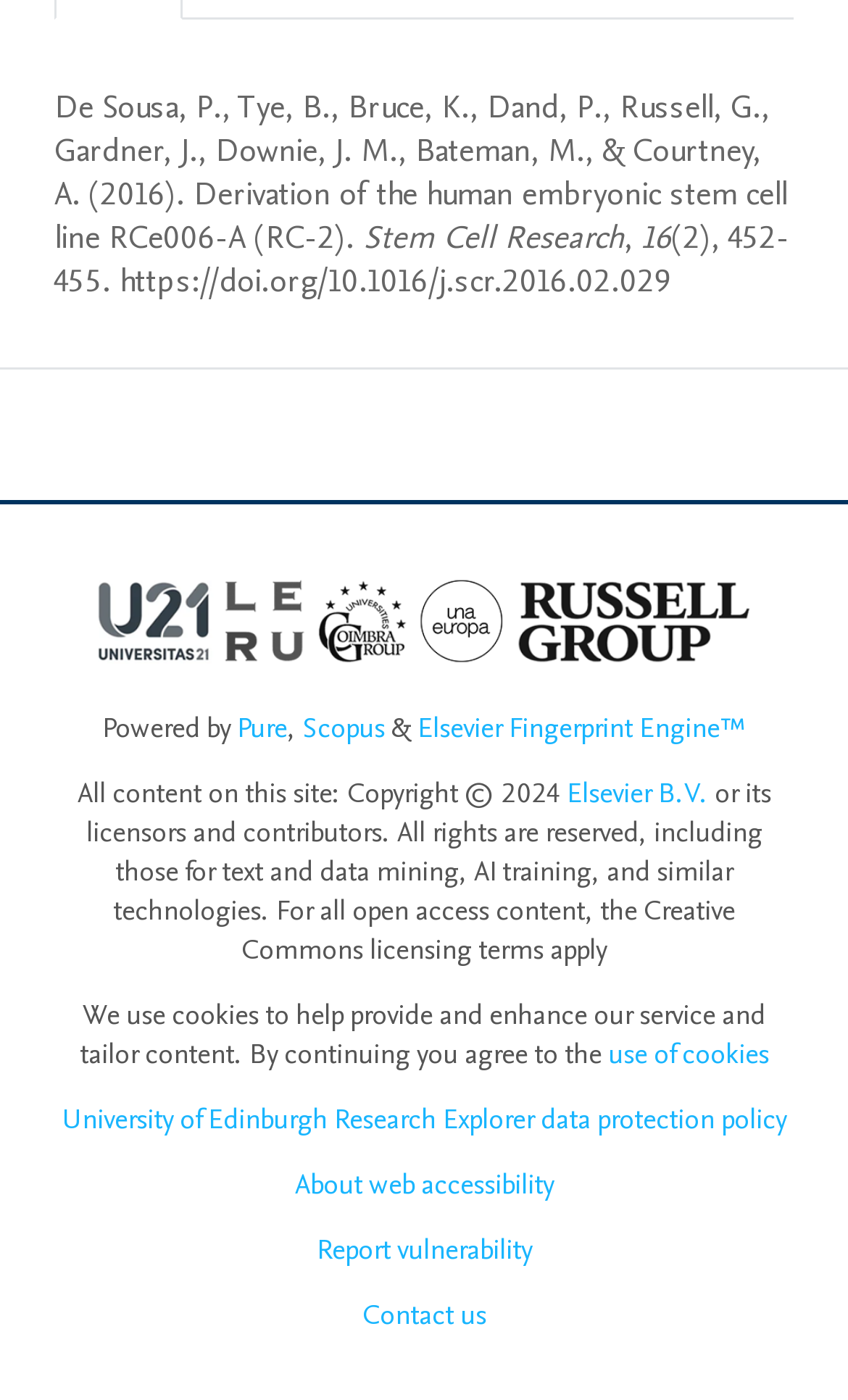Select the bounding box coordinates of the element I need to click to carry out the following instruction: "go to Eclipse".

None